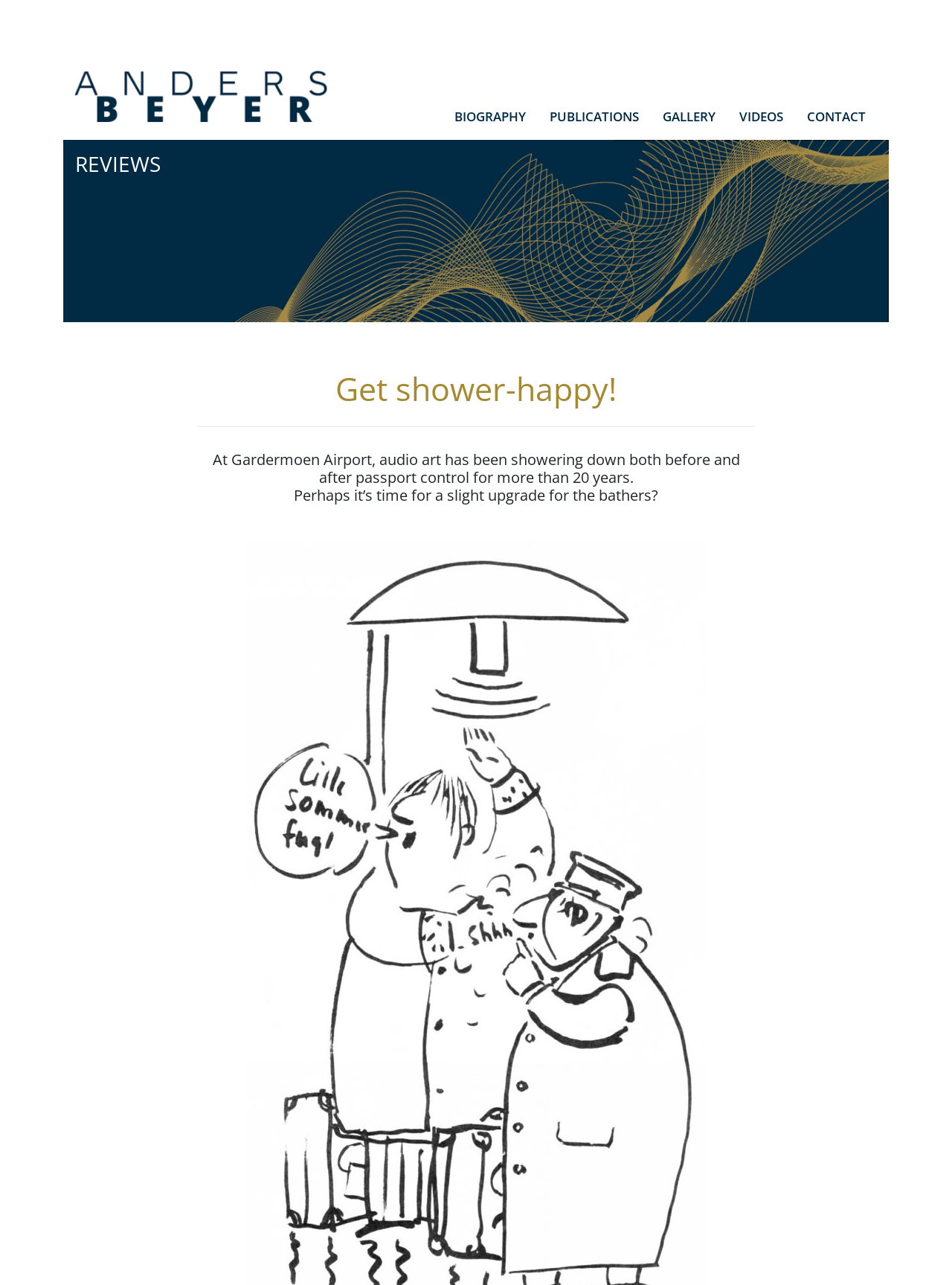What is the purpose of the image above the heading 'REVIEWS'?
Give a comprehensive and detailed explanation for the question.

The image above the heading 'REVIEWS' is likely used for decoration purposes, as it does not contain any OCR text or element description.